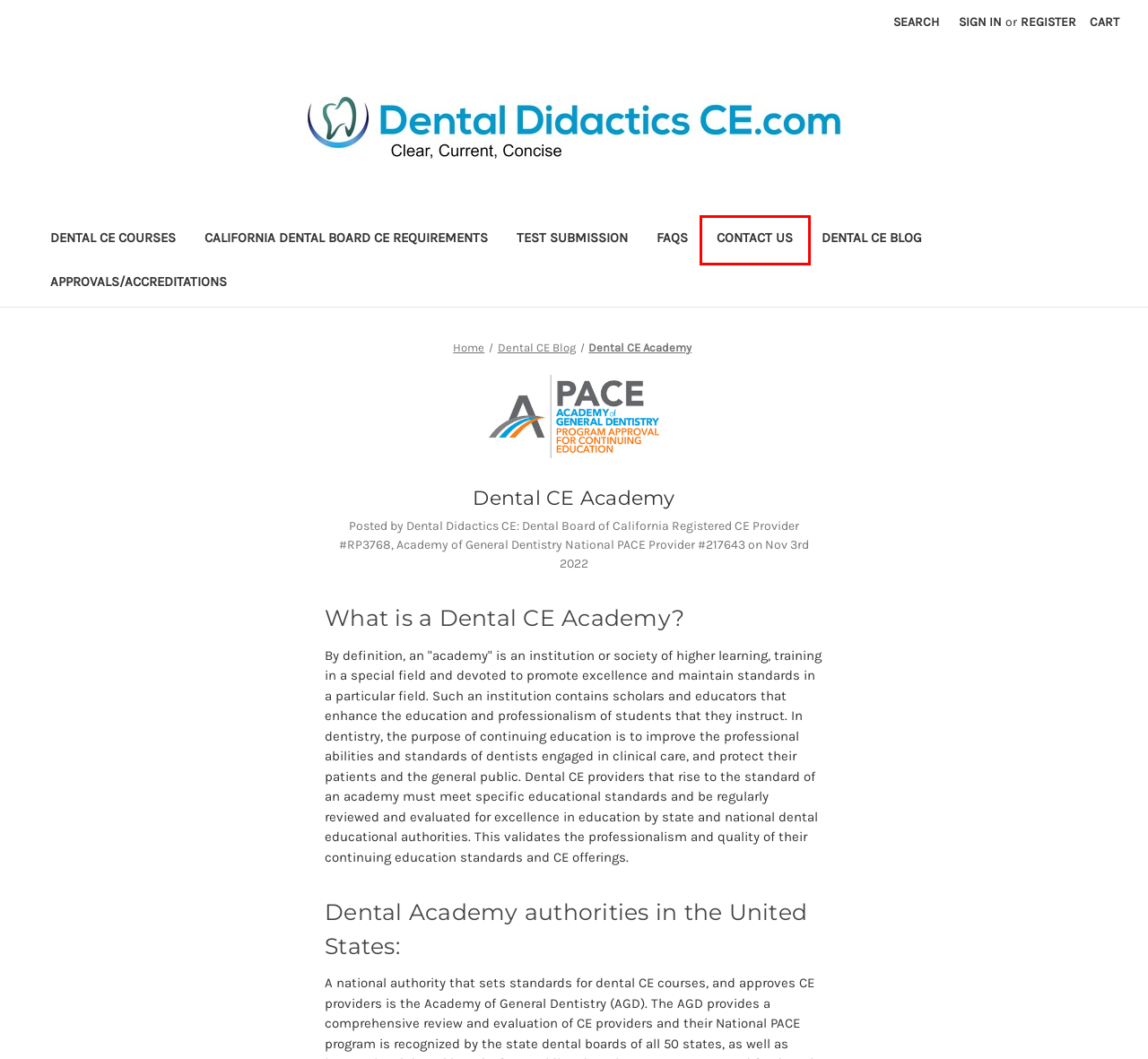You are given a screenshot of a webpage within which there is a red rectangle bounding box. Please choose the best webpage description that matches the new webpage after clicking the selected element in the bounding box. Here are the options:
A. Contact Us | Dental Didactics CE
B. Online Dental Continuing Education FAQs | Dental Didactics
C. Online Dental CE Courses | Dental Didactics CE
D. California Dental Board CE Requirements- Dental Didactics CE
E. Our Accreditations and Approvals | Dental Didactics CE
F. Dental CE Blog - Dental Didactics CE
G. Dental Didactics CE | Test Submissions
H. Online Dental Continuing Education Courses | Dental Didactics

A